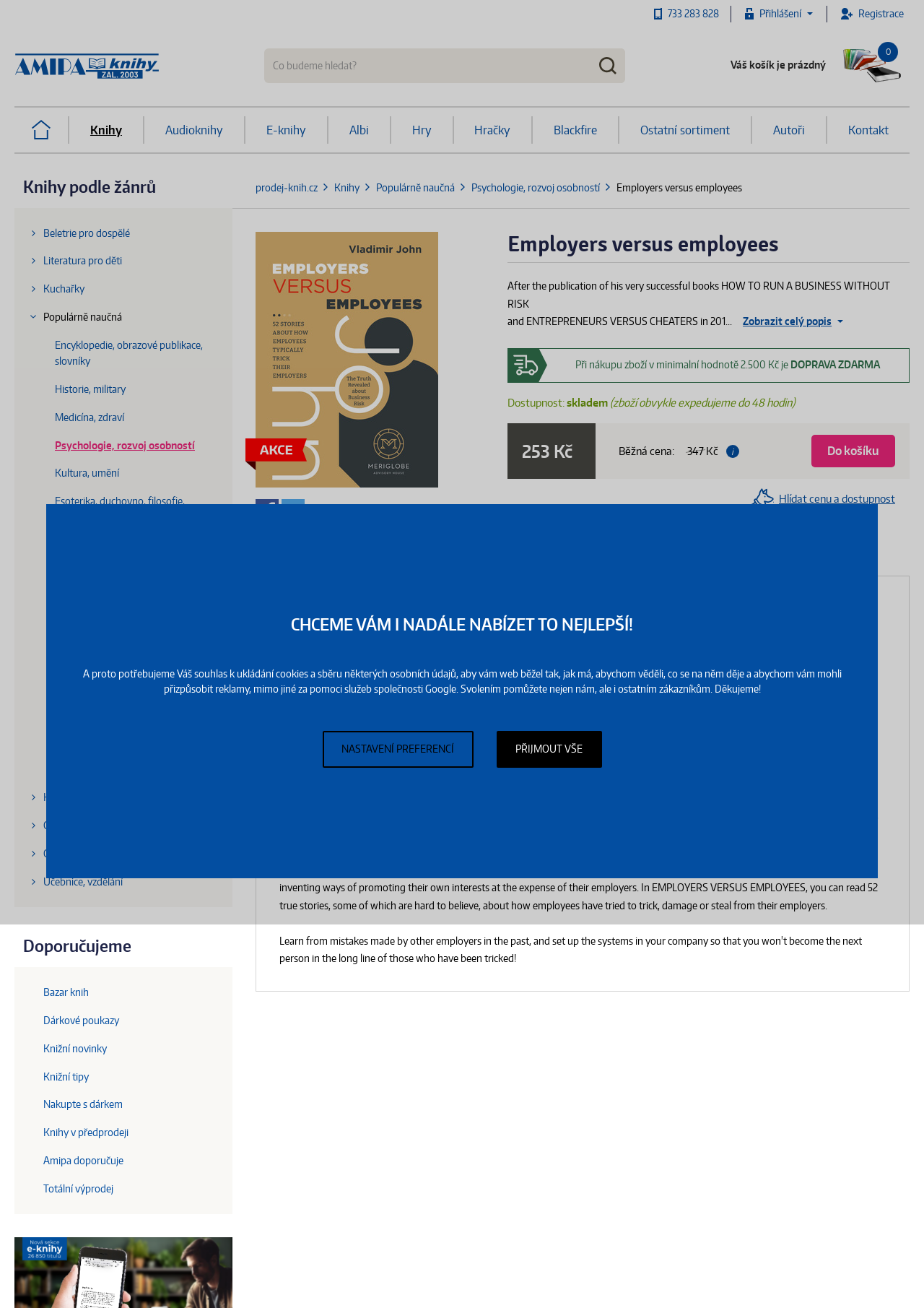Identify the bounding box coordinates of the section that should be clicked to achieve the task described: "Buy the book 'Employers versus employees'".

[0.878, 0.332, 0.969, 0.357]